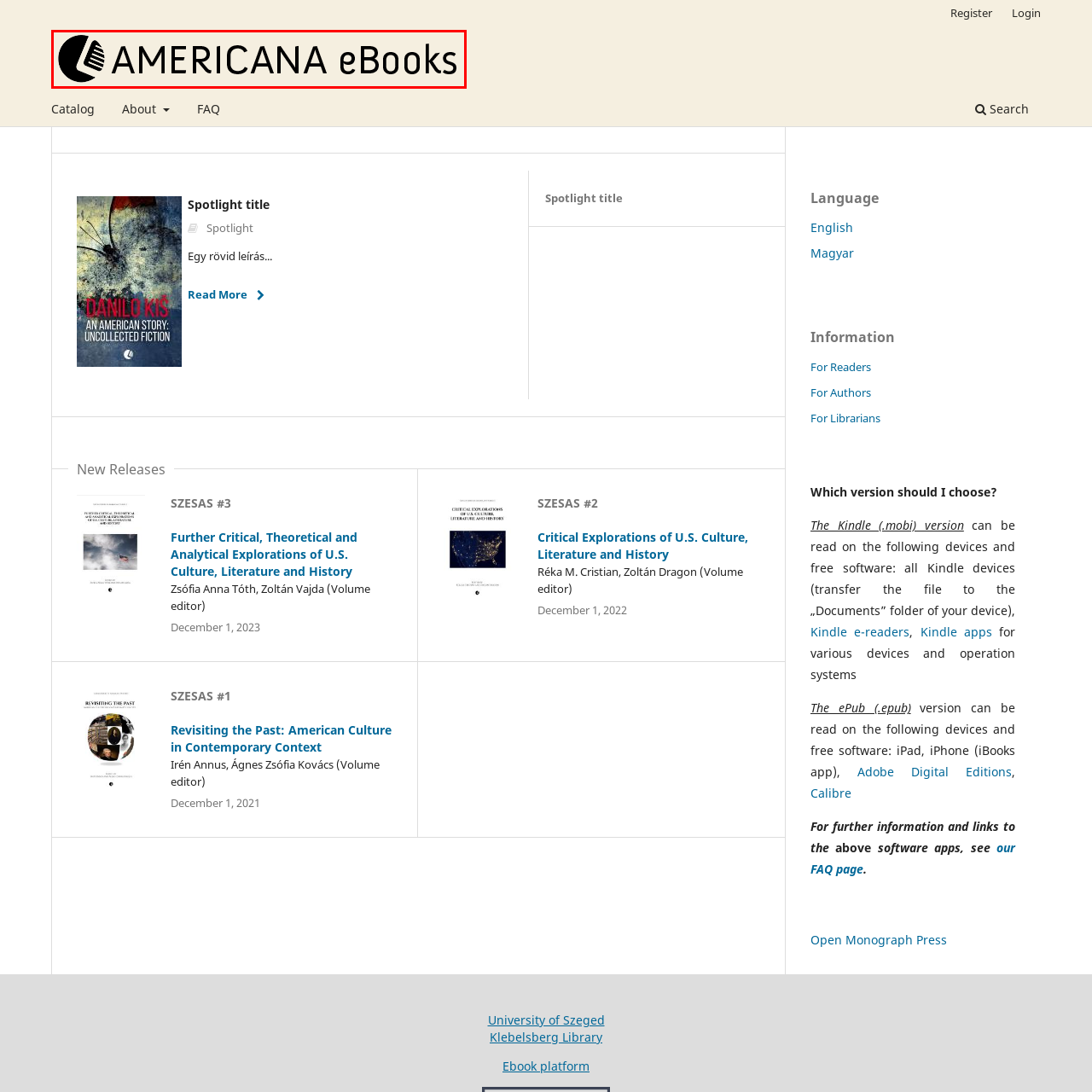Generate a thorough description of the part of the image enclosed by the red boundary.

The image features the logo of "AMERICANA eBooks," prominently displayed at the top of the website. The logo consists of a stylized graphic that creates a modern aesthetic, accompanied by the bold text "AMERICANA eBooks." This design encapsulates the essence of digital literature, suggesting a focus on eBooks related to American culture and literature. The color scheme and sleek design reflect a contemporary approach to e-publishing, inviting users to explore a diverse catalog of titles offered by the platform. This branding serves as a navigational element, linking users directly to the eBook collection and enhancing the overall user experience on the site.